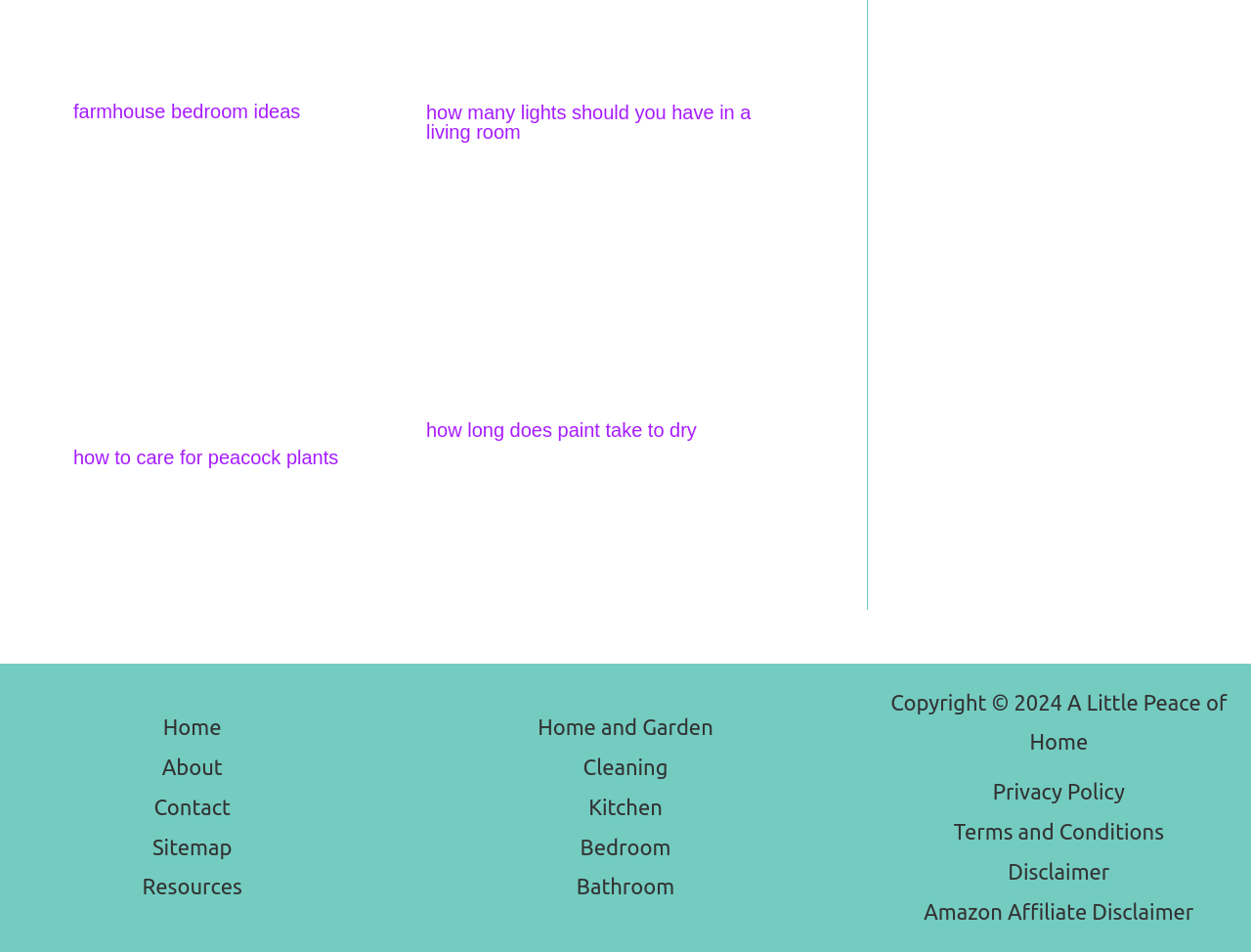Identify the bounding box coordinates for the region of the element that should be clicked to carry out the instruction: "View the rates of MySavingsDirect". The bounding box coordinates should be four float numbers between 0 and 1, i.e., [left, top, right, bottom].

None